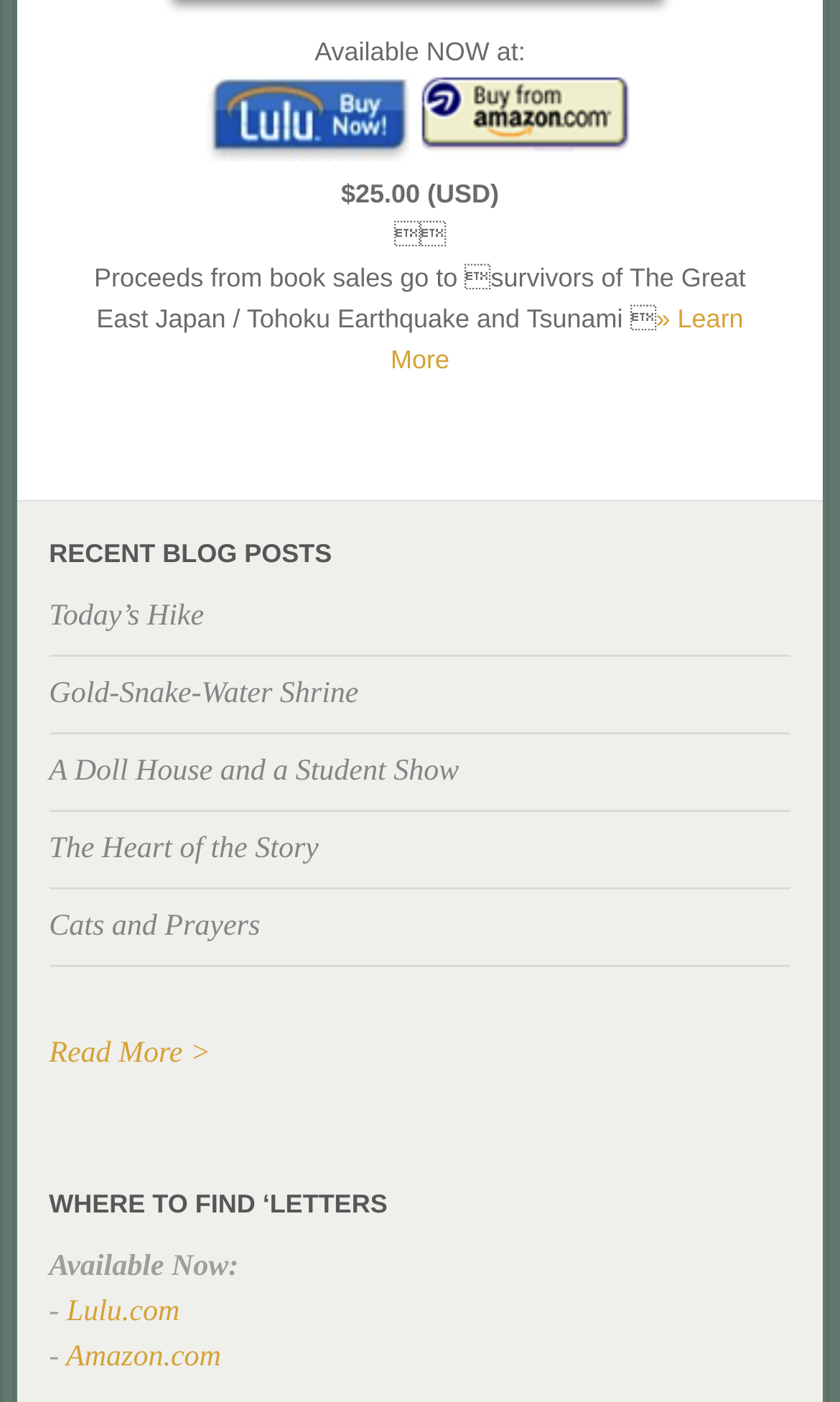Highlight the bounding box coordinates of the region I should click on to meet the following instruction: "Read the blog post 'Today’s Hike'".

[0.058, 0.429, 0.243, 0.452]